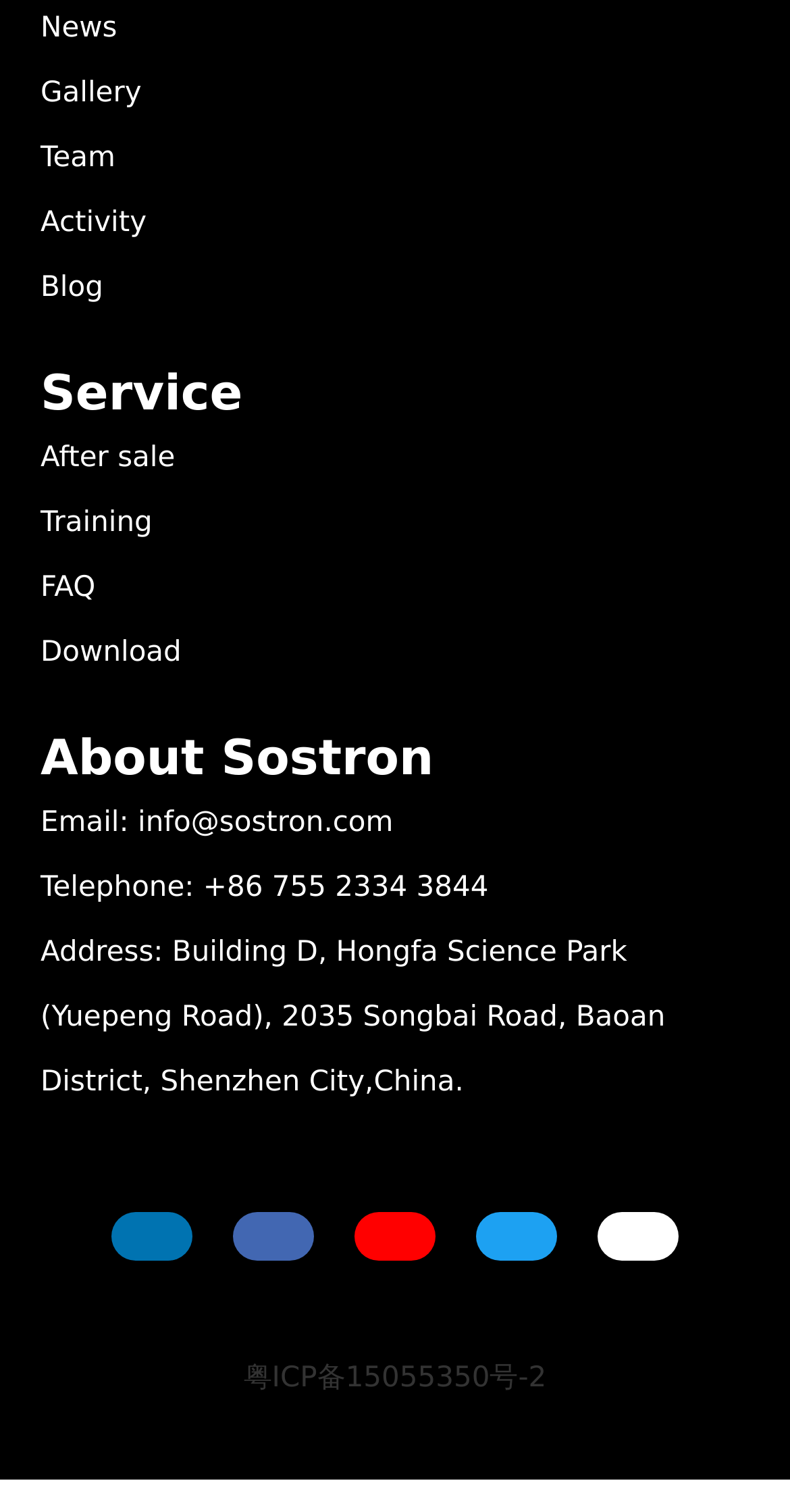Highlight the bounding box coordinates of the element that should be clicked to carry out the following instruction: "View team information". The coordinates must be given as four float numbers ranging from 0 to 1, i.e., [left, top, right, bottom].

[0.051, 0.094, 0.146, 0.115]